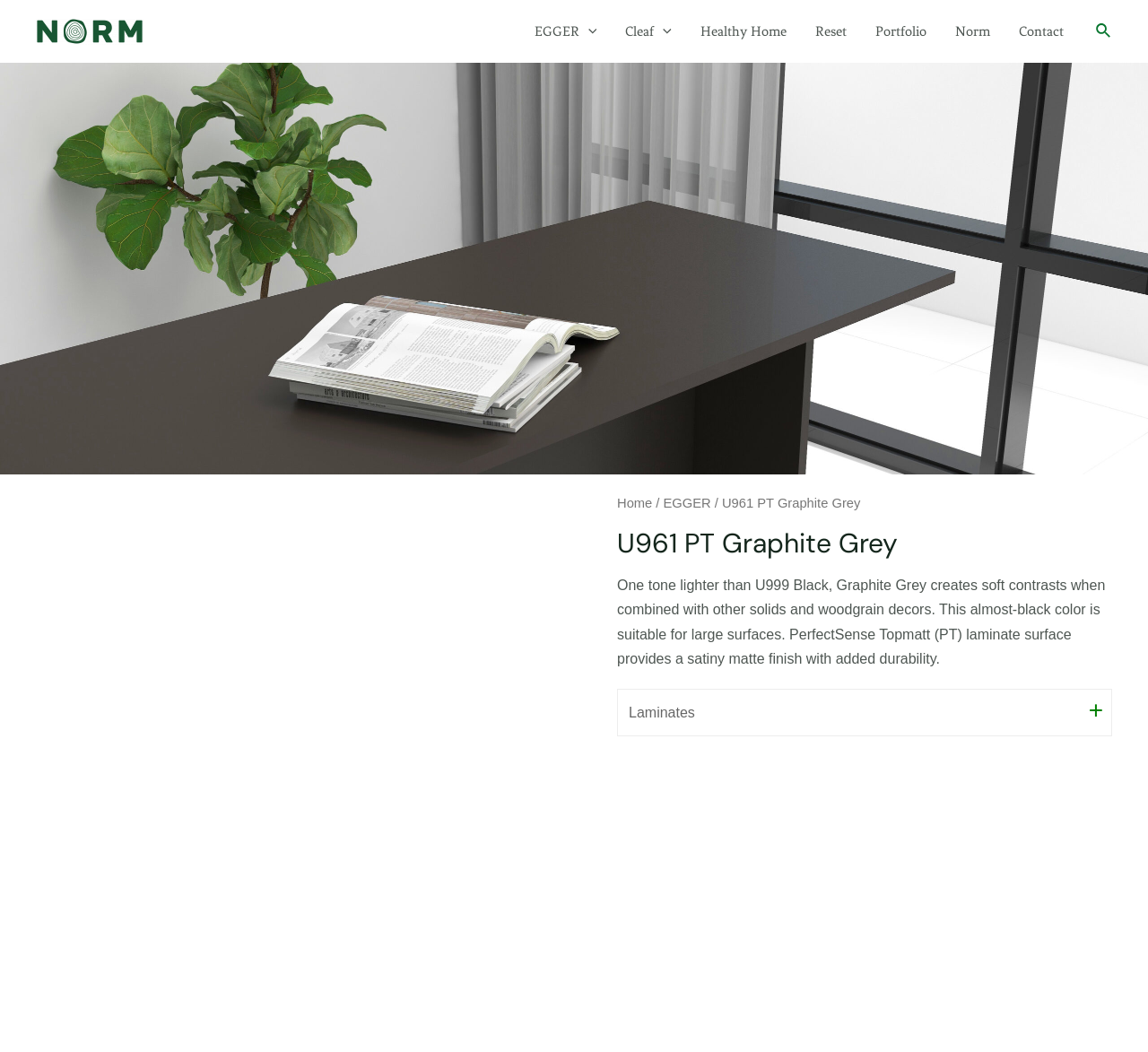Identify the bounding box coordinates of the element that should be clicked to fulfill this task: "go to EGGER". The coordinates should be provided as four float numbers between 0 and 1, i.e., [left, top, right, bottom].

[0.453, 0.0, 0.532, 0.06]